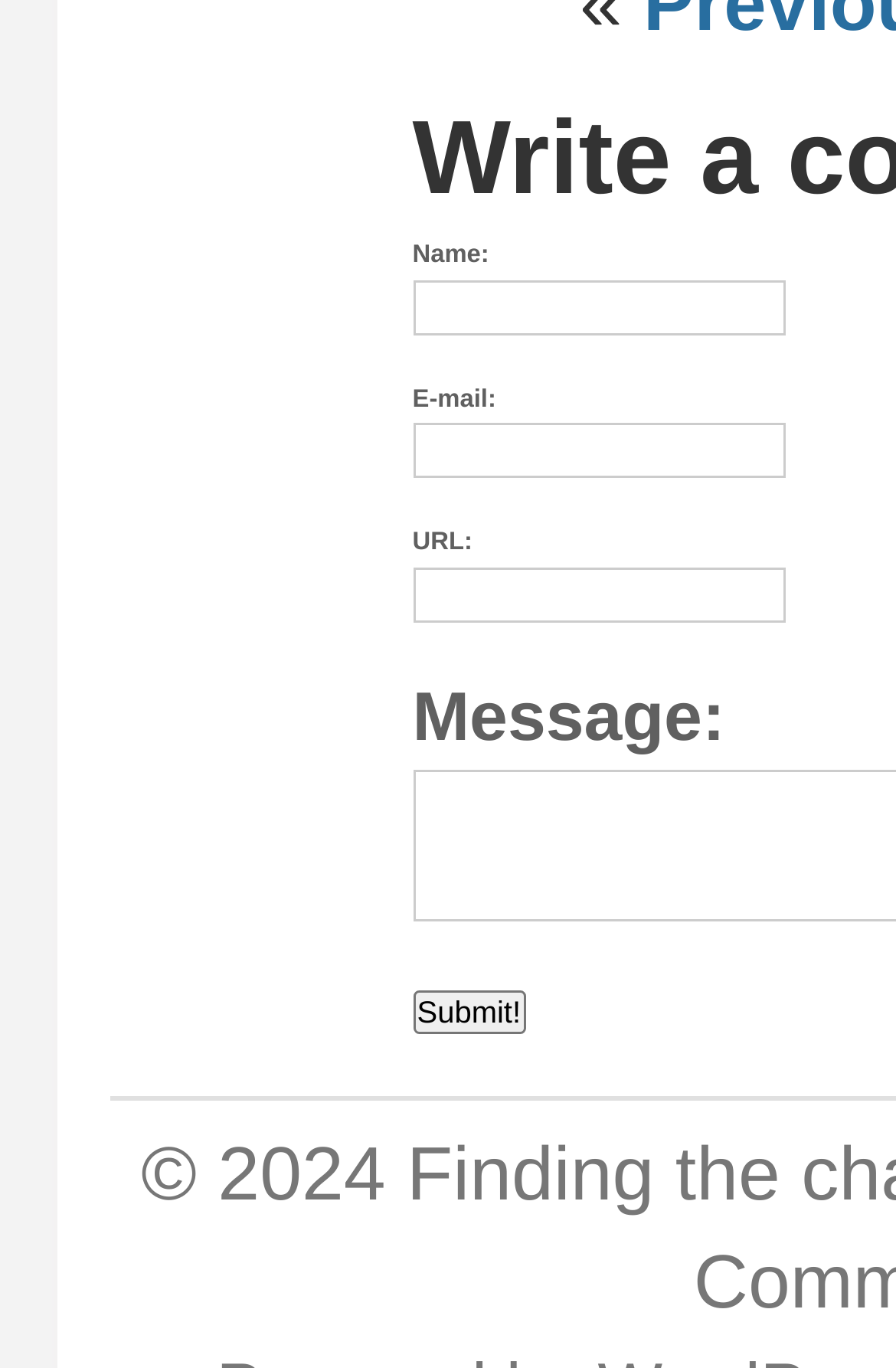Given the webpage screenshot and the description, determine the bounding box coordinates (top-left x, top-left y, bottom-right x, bottom-right y) that define the location of the UI element matching this description: Learn more

None